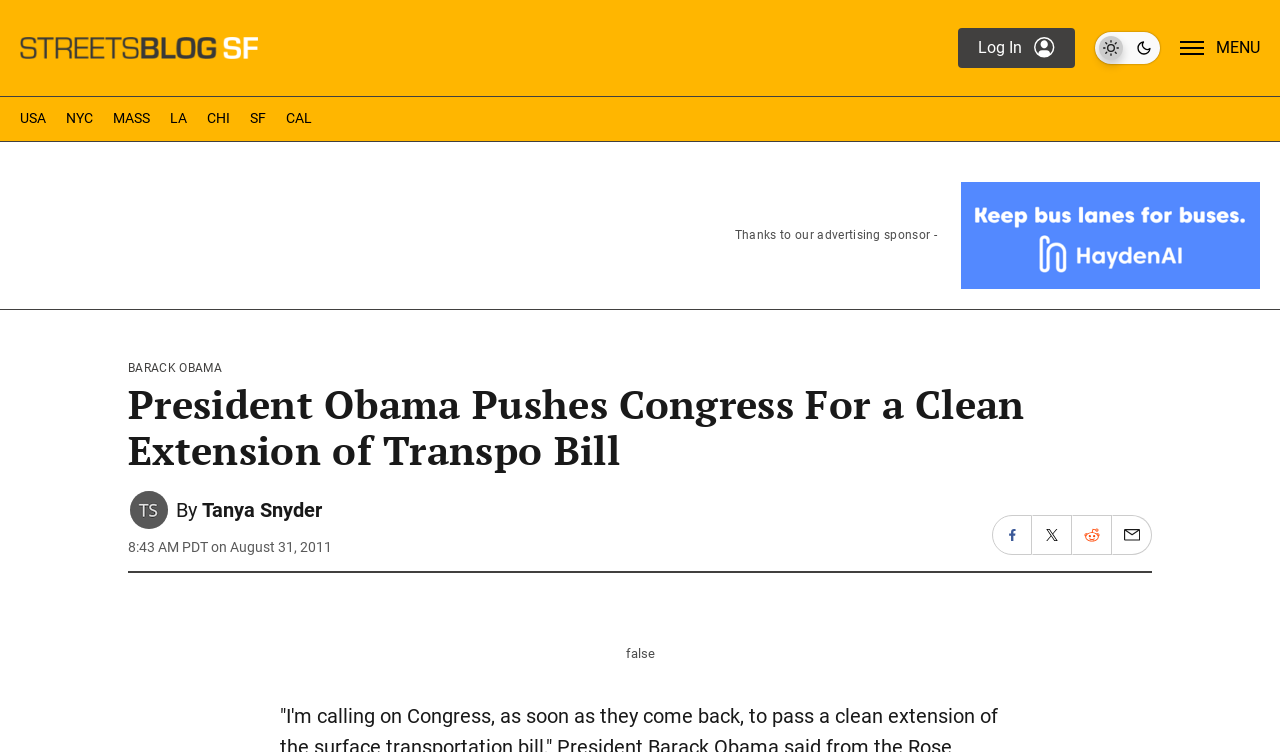Provide the bounding box coordinates of the area you need to click to execute the following instruction: "Share on Facebook".

[0.776, 0.686, 0.805, 0.737]